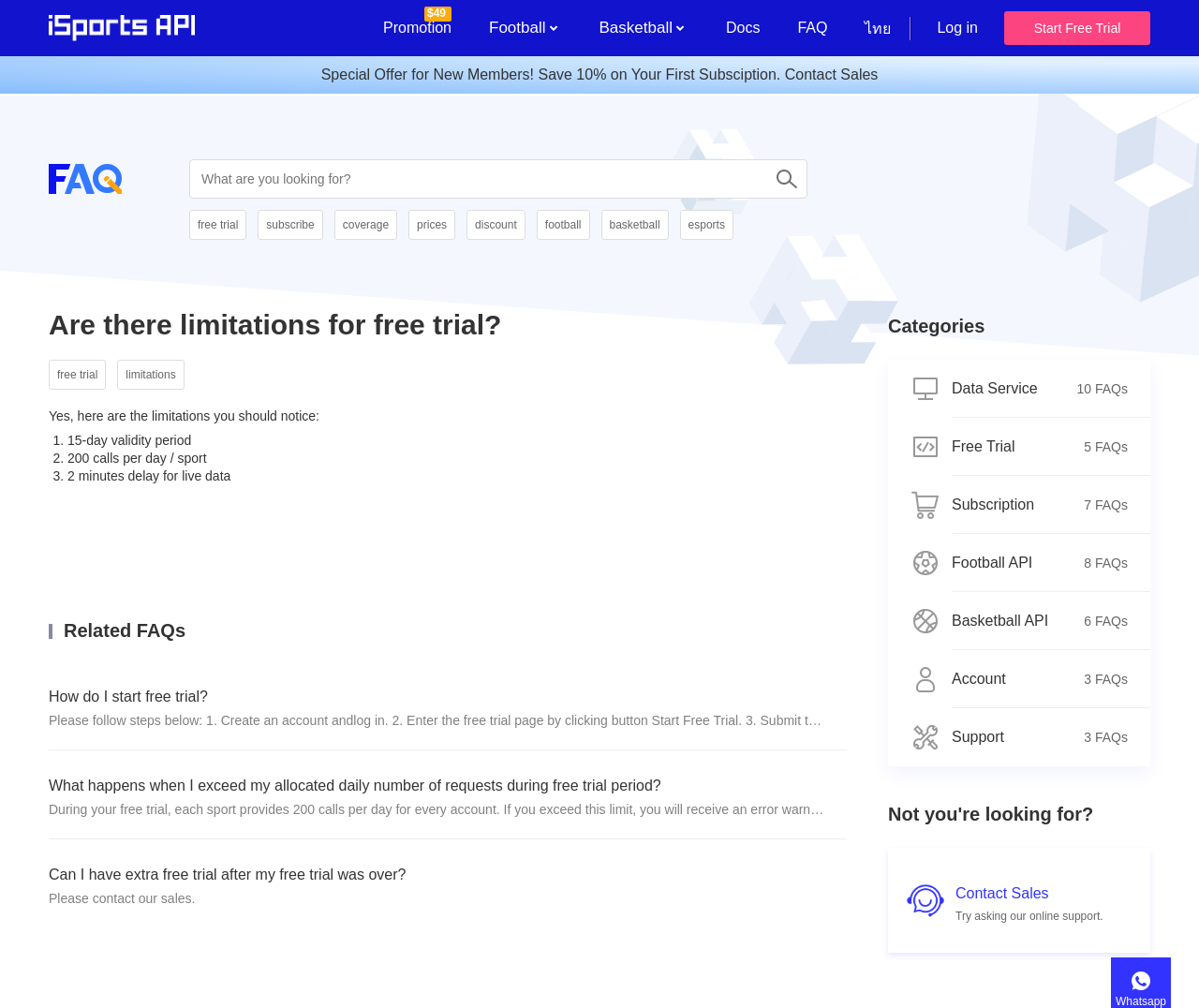Give a detailed explanation of the elements present on the webpage.

The webpage is about iSports API, a sports data API provider. At the top, there is a navigation menu with links to "Docs", "FAQ", and "ไทย" (Thai language). On the right side of the navigation menu, there are links to "Log in" and "Start Free Trial". Below the navigation menu, there is a special offer announcement for new members, promoting a 10% discount on the first subscription.

In the center of the page, there is a search bar with a placeholder text "What are you looking for?" and a magnifying glass icon. Below the search bar, there are several links to popular topics, including "free trial", "subscribe", "coverage", "prices", "discount", "football", "basketball", and "esports".

The main content of the page is about the FAQ section, specifically answering the question "Are there limitations for free trial?". The answer is yes, and the limitations are listed in three points: 15-day validity period, 200 calls per day per sport, and 2 minutes delay for live data.

Below the answer, there are related FAQs, including "How do I start free trial?", "What happens when I exceed my allocated daily number of requests during free trial period?", and "Can I have extra free trial after my free trial was over?". These FAQs provide detailed information about the free trial process and its limitations.

On the right side of the page, there is a categories section with links to different topics, including "Data Service", "Free Trial", "Subscription", "Football API", "Basketball API", "Account", and "Support". Each category has a corresponding image icon.

At the bottom of the page, there is a contact section with a "Contact Sales" button and a message encouraging users to try asking the online support.